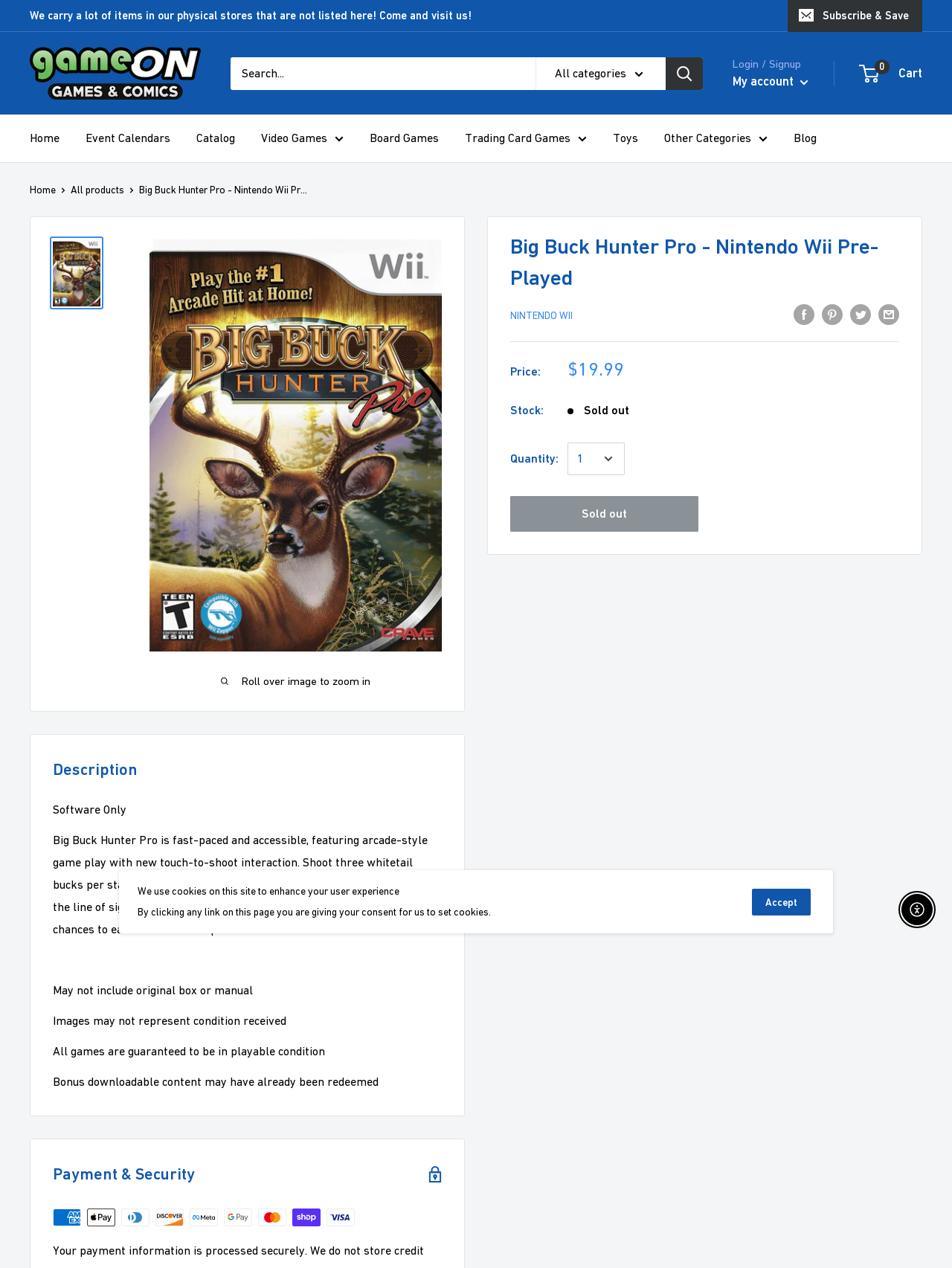Locate the bounding box coordinates of the clickable part needed for the task: "Search for a game".

[0.242, 0.045, 0.738, 0.071]